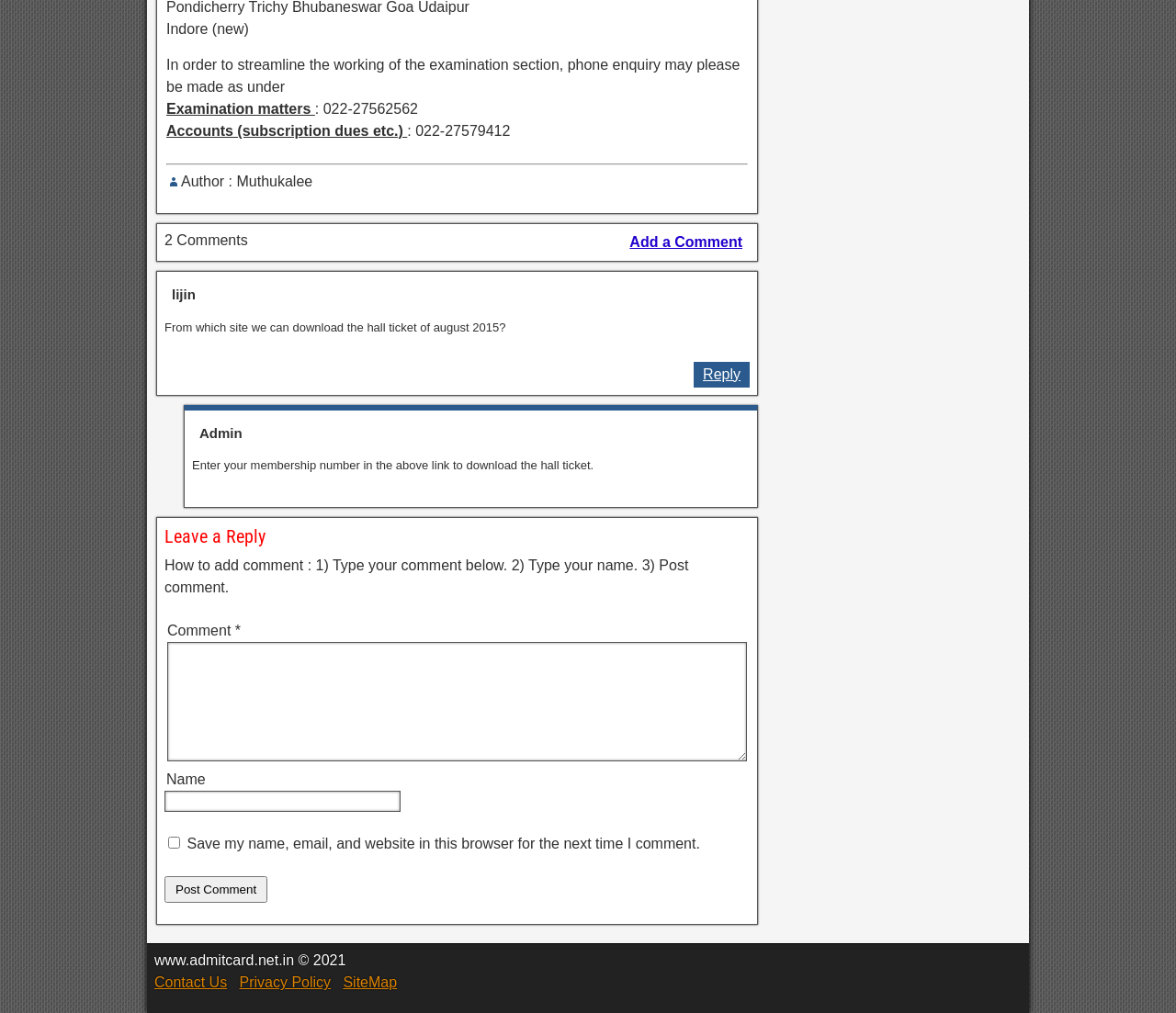Identify the coordinates of the bounding box for the element described below: "Reply". Return the coordinates as four float numbers between 0 and 1: [left, top, right, bottom].

[0.59, 0.357, 0.638, 0.382]